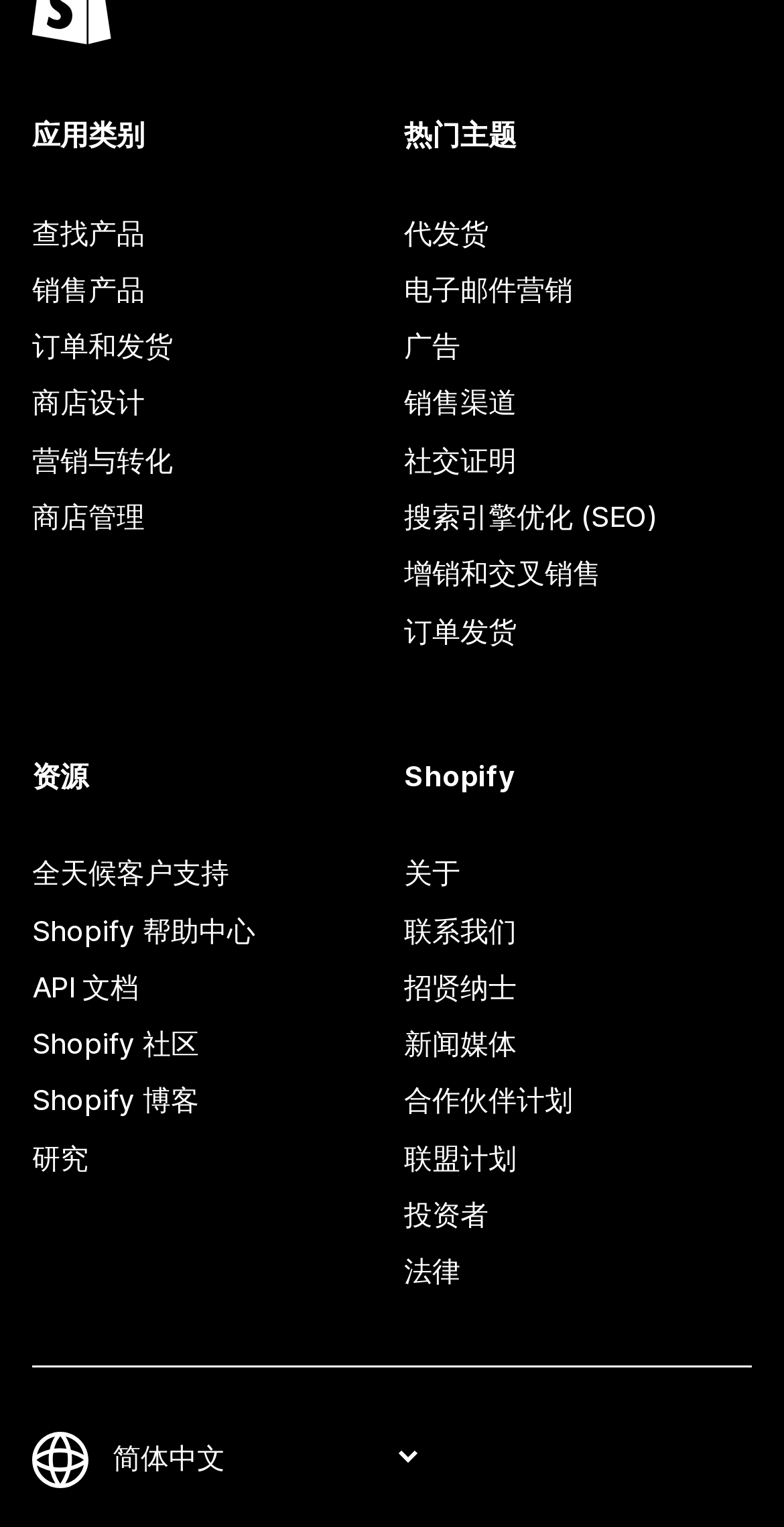What is the purpose of the combobox at the bottom?
Look at the screenshot and give a one-word or phrase answer.

Change language